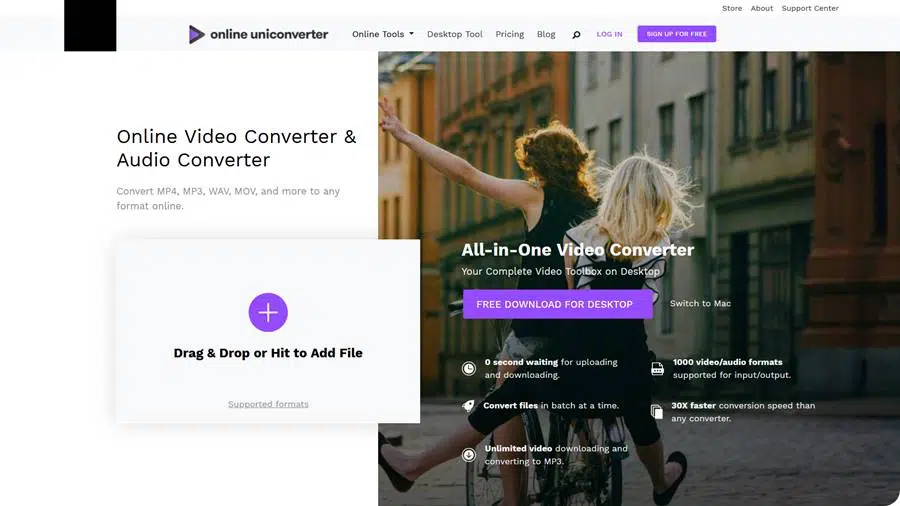Analyze the image and answer the question with as much detail as possible: 
What is the theme suggested by the background image?

The background image features two individuals joyfully interacting in an urban setting, which suggests a theme of simplicity and accessibility in digital conversion, implying that the platform is easy to use and accessible to everyone.